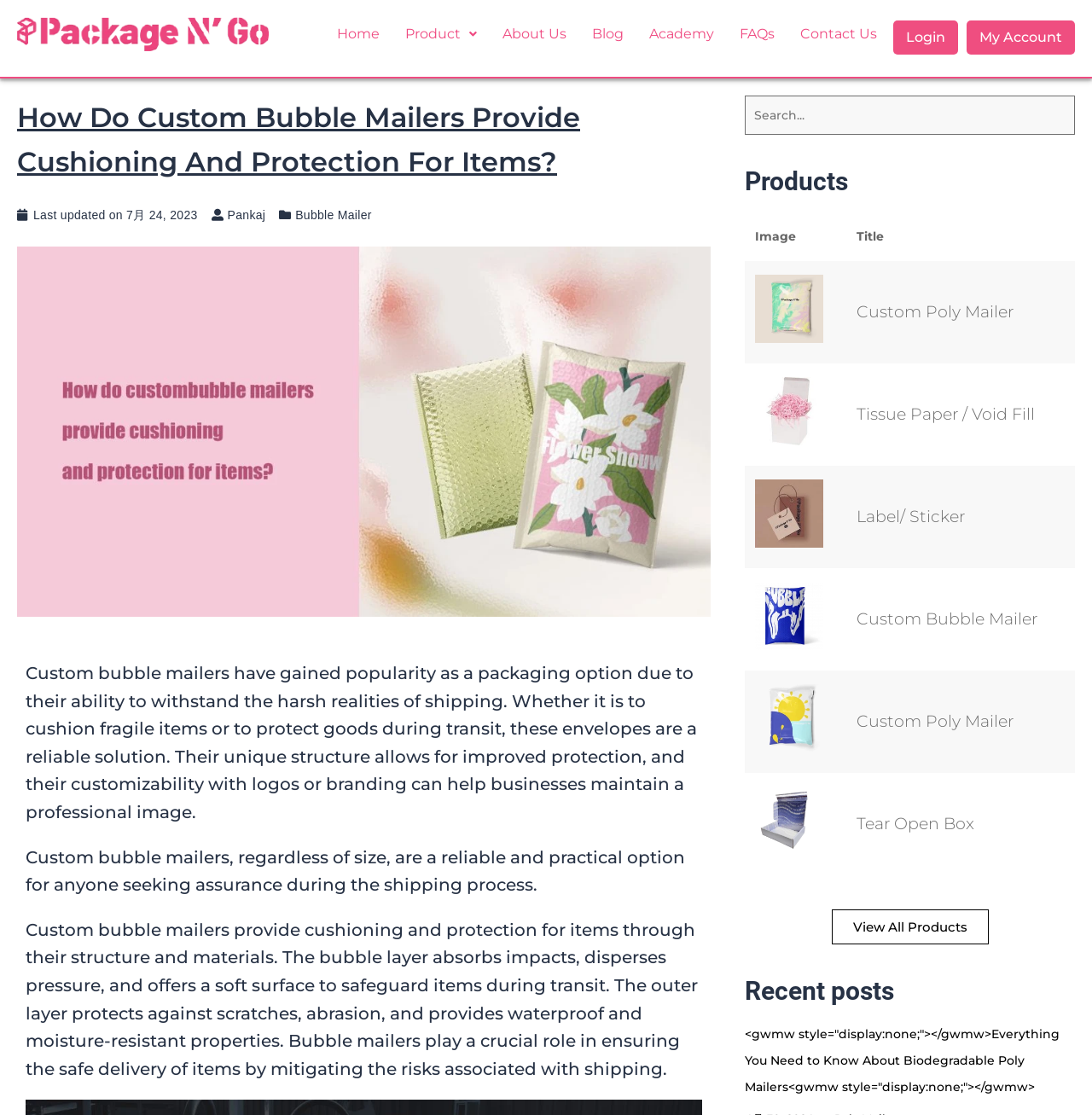What is the purpose of custom bubble mailers? Please answer the question using a single word or phrase based on the image.

Cushioning and protection